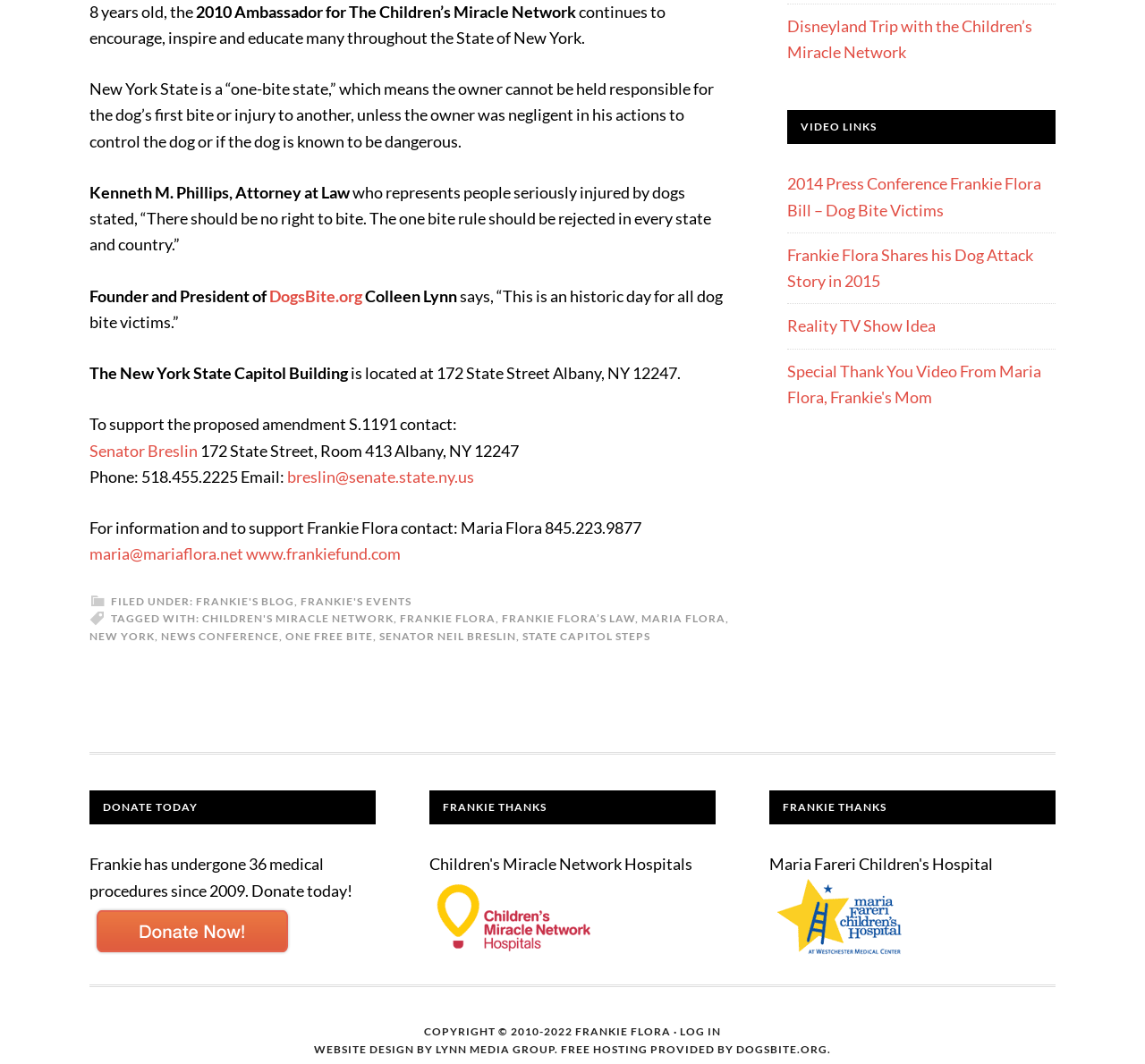Find the bounding box coordinates for the UI element that matches this description: "Frankie's Events".

[0.262, 0.558, 0.359, 0.571]